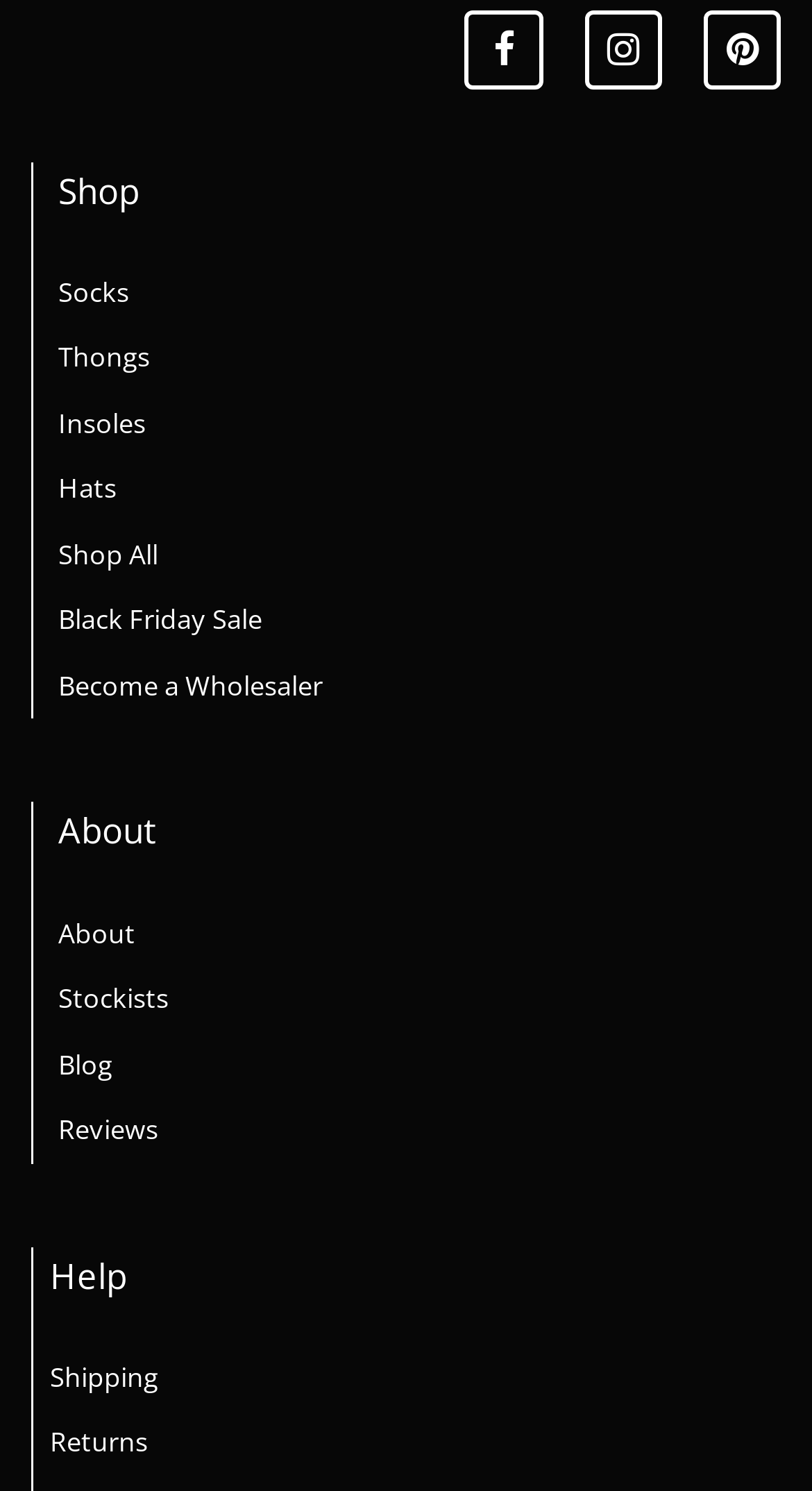Bounding box coordinates are specified in the format (top-left x, top-left y, bottom-right x, bottom-right y). All values are floating point numbers bounded between 0 and 1. Please provide the bounding box coordinate of the region this sentence describes: Returns

[0.062, 0.956, 0.182, 0.98]